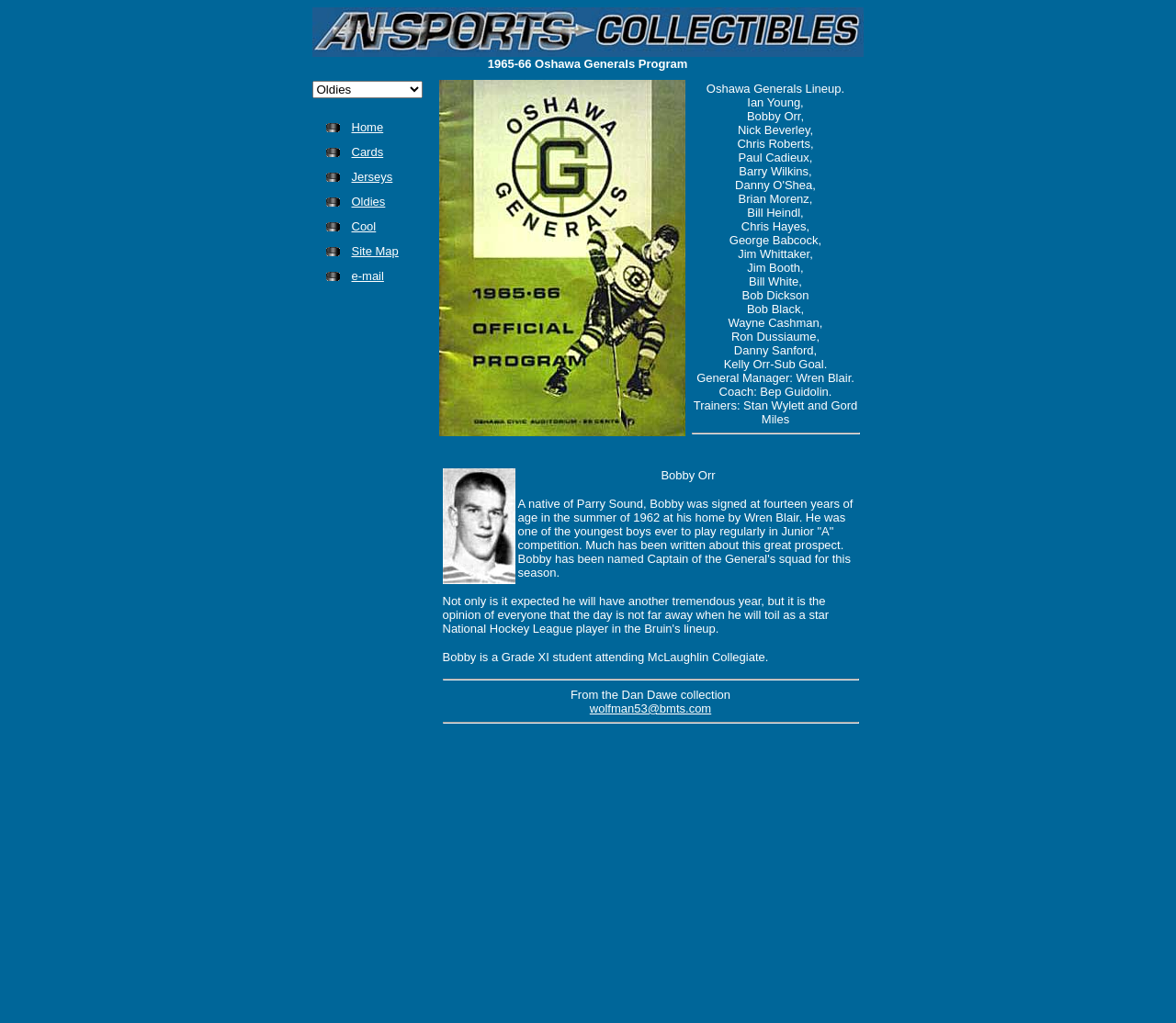Please find and report the bounding box coordinates of the element to click in order to perform the following action: "click the Site Map link". The coordinates should be expressed as four float numbers between 0 and 1, in the format [left, top, right, bottom].

[0.299, 0.237, 0.339, 0.252]